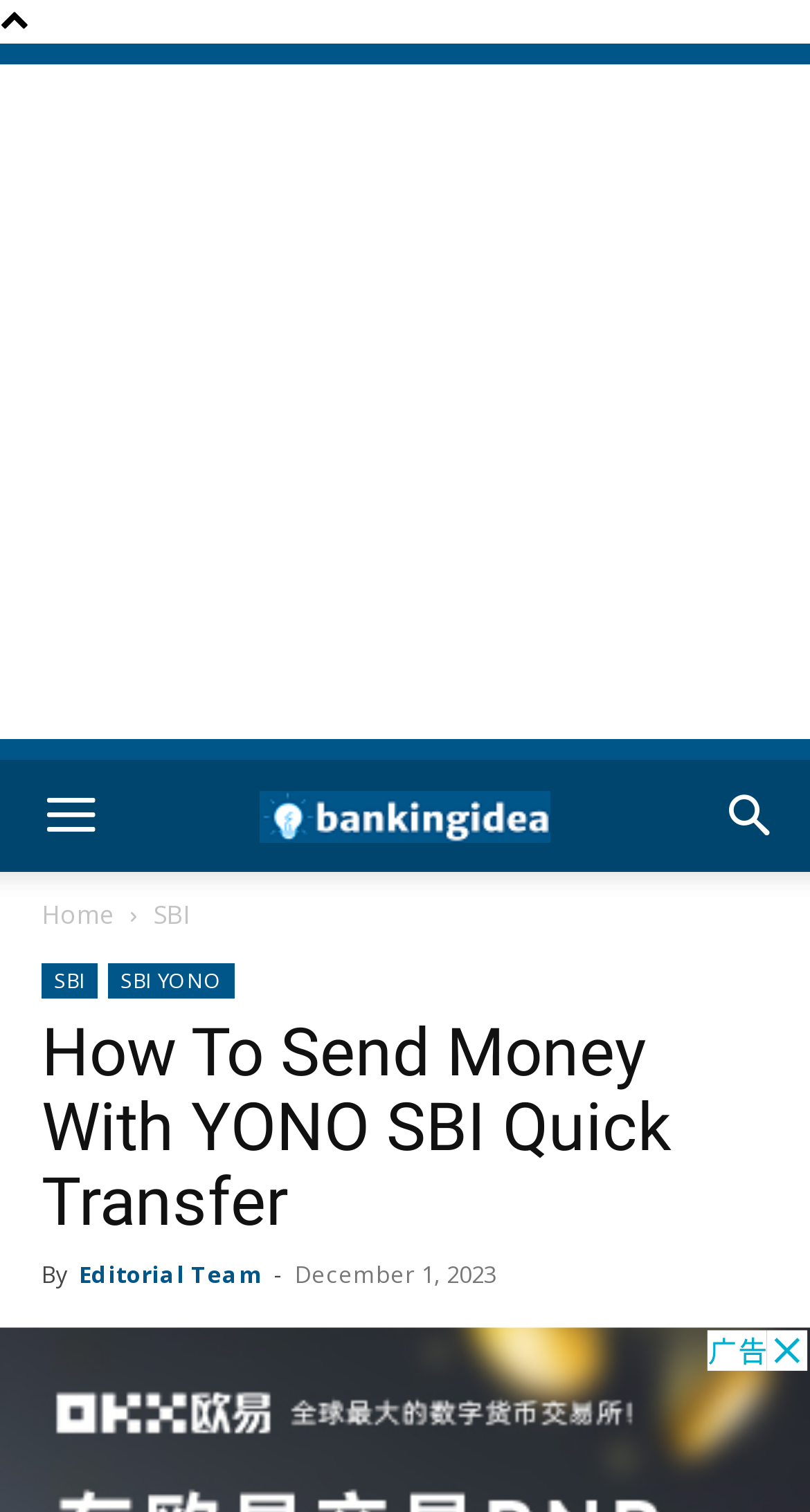Determine the bounding box for the UI element described here: "aria-label="Advertisement" name="aswift_12" title="Advertisement"".

[0.0, 0.043, 1.0, 0.489]